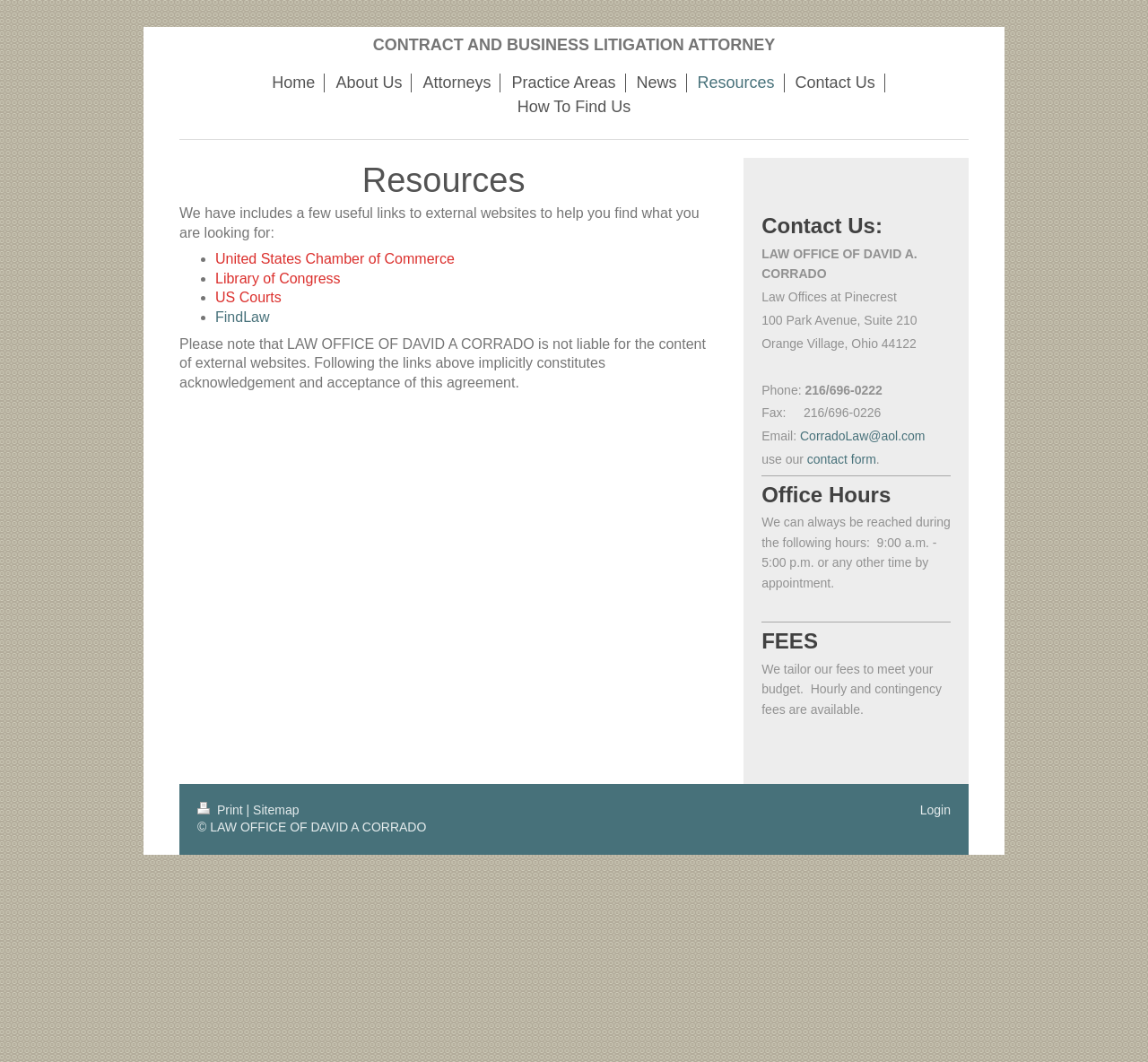Answer the following query with a single word or phrase:
What is the fax number?

216/696-0226